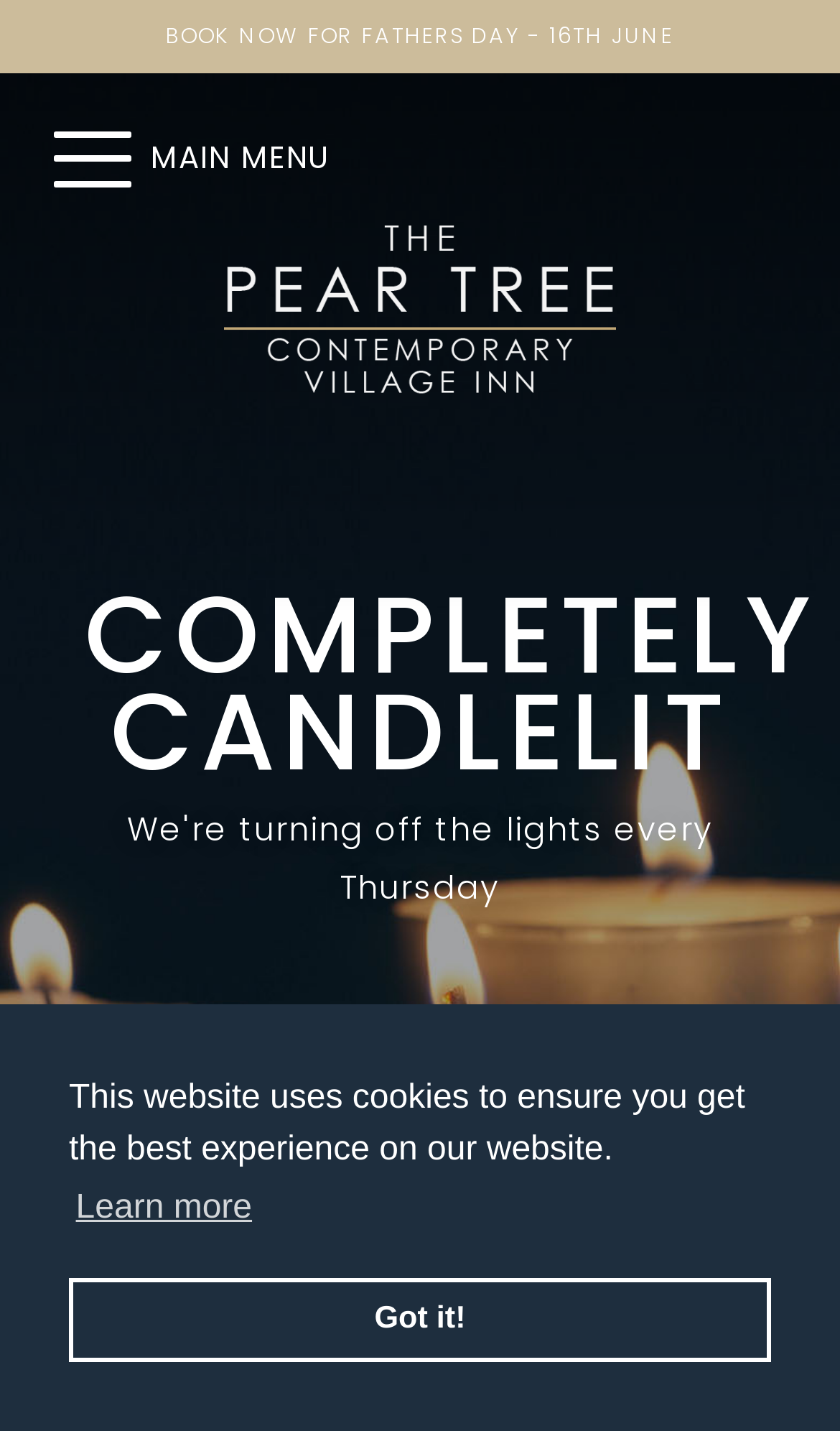Please provide a brief answer to the following inquiry using a single word or phrase:
What is the image below the main menu option?

An image